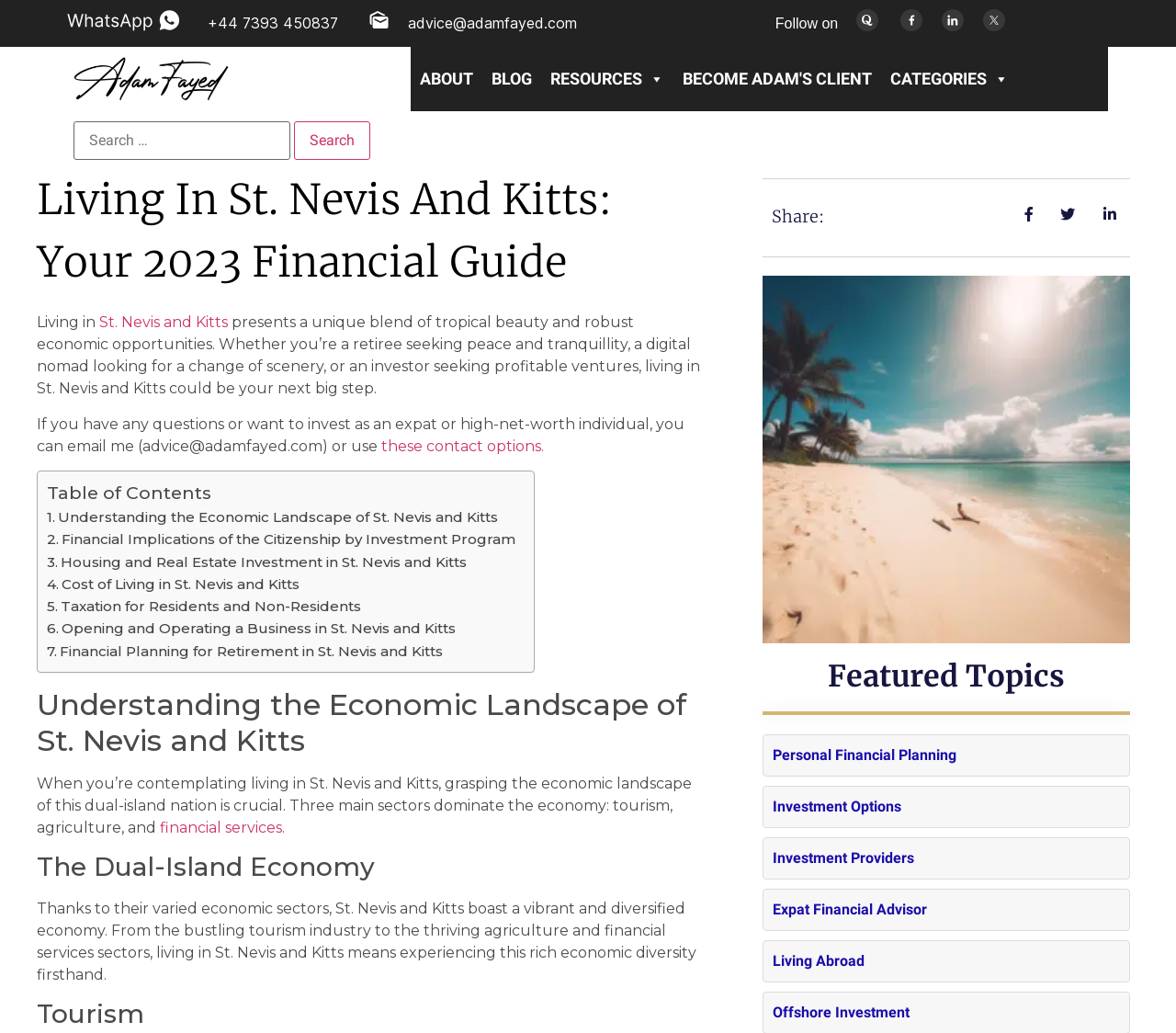Identify the bounding box coordinates of the HTML element based on this description: "CATEGORIES".

[0.749, 0.045, 0.866, 0.108]